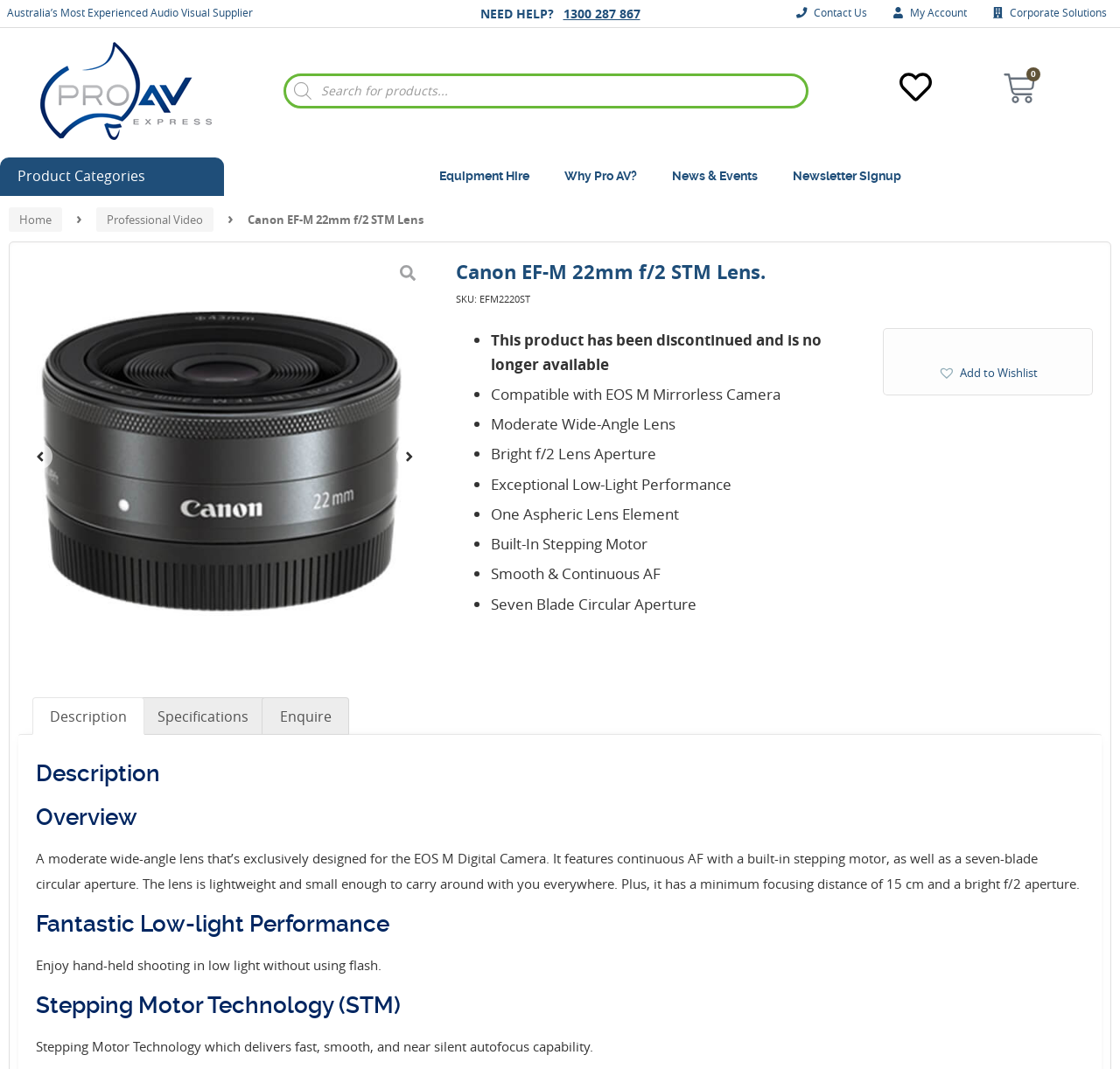Offer an extensive depiction of the webpage and its key elements.

This webpage is about the Canon EF-M 22mm f/2 STM Lens, a moderate wide-angle lens designed for the EOS M Digital Camera. At the top of the page, there is a navigation bar with links to the home page, professional video, and other categories. Below the navigation bar, there is a breadcrumb trail showing the current page's location in the website's hierarchy.

On the left side of the page, there is a search bar and a list of links to product categories, including equipment hire, news, and events. On the right side, there is a cart icon with a link to view the cart contents.

The main content of the page is divided into sections. The first section displays the product name, Canon EF-M 22mm f/2 STM Lens, and a brief description. Below this section, there are two images of the lens, one on the left and one on the right.

The next section lists the product's features, including its compatibility with EOS M Mirrorless Camera, moderate wide-angle lens, bright f/2 lens aperture, and exceptional low-light performance. Each feature is marked with a bullet point.

Following the features section, there are three tabs: Description, Specifications, and Enquire. The Description tab is currently selected and displays a detailed overview of the product, including its design, autofocus capability, and low-light performance.

At the bottom of the page, there is a button to add the product to the wishlist.